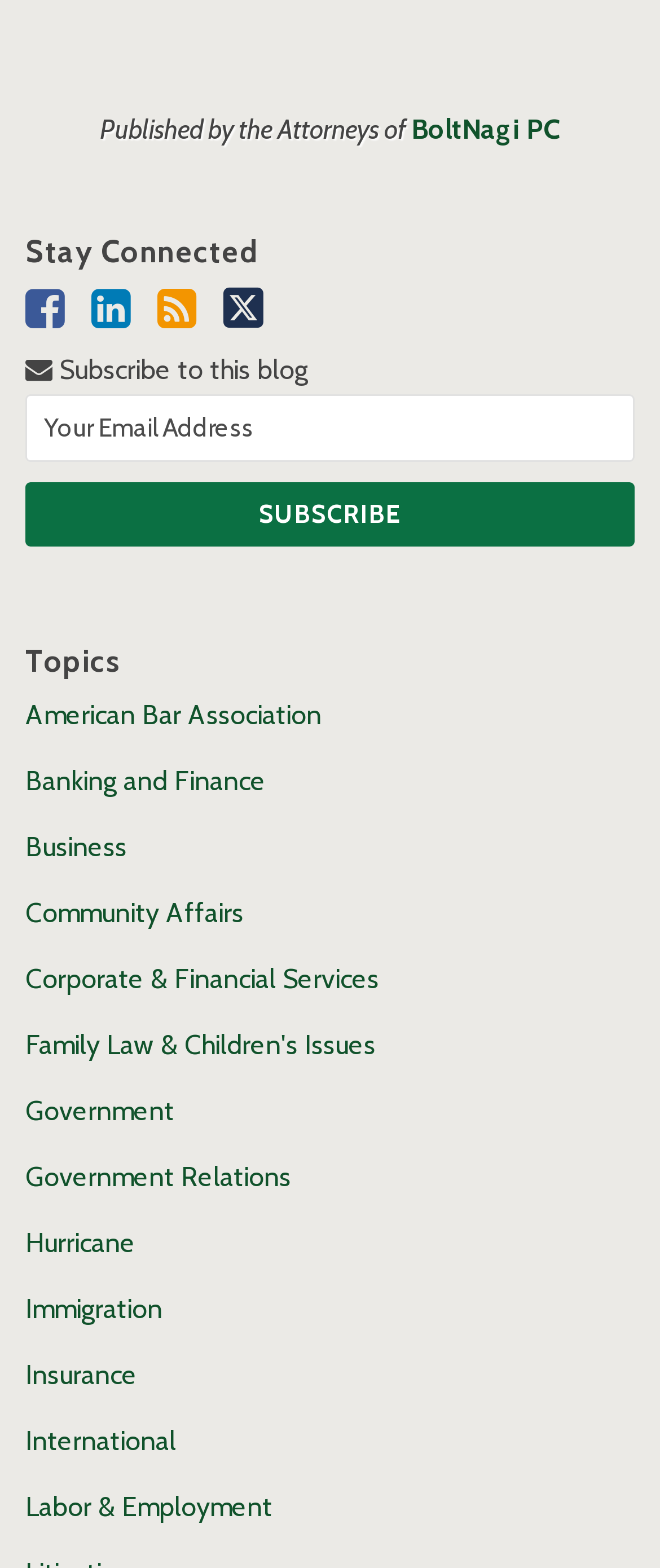Please locate the bounding box coordinates of the element that should be clicked to complete the given instruction: "Call the office".

None